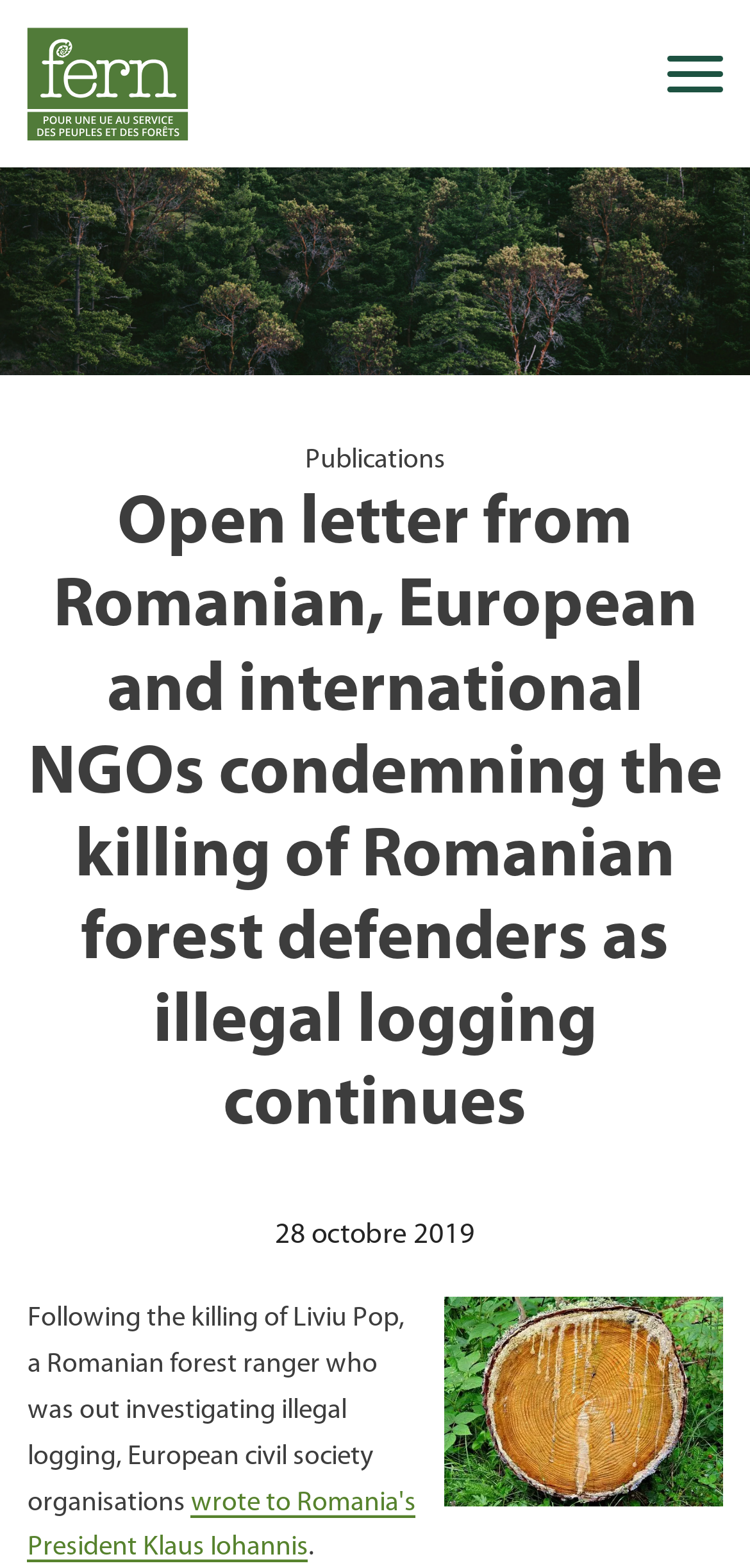Please determine the bounding box coordinates for the element with the description: "Facebook".

[0.452, 0.224, 0.548, 0.27]